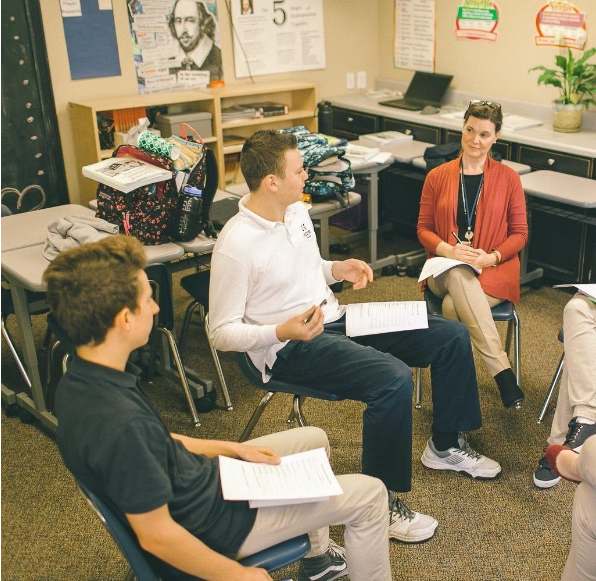Describe all elements and aspects of the image.

In a dynamic classroom setting, a group of high school students gathers for a collaborative learning session. The image captures three students engaged in discussion, with one boy in a white shirt passionately explaining a point, while another student, wearing a black shirt, listens intently. A female teacher, dressed in a red cardigan and seated nearby, facilitates the conversation, guiding the students as they share ideas and experiences. The classroom is adorned with educational materials and resources, including backpacks and a potted plant, creating a welcoming and stimulating environment for learning. This scene exemplifies the school's emphasis on project-based learning and student participation, reflecting its commitment to fostering engaged, thoughtful high school students.